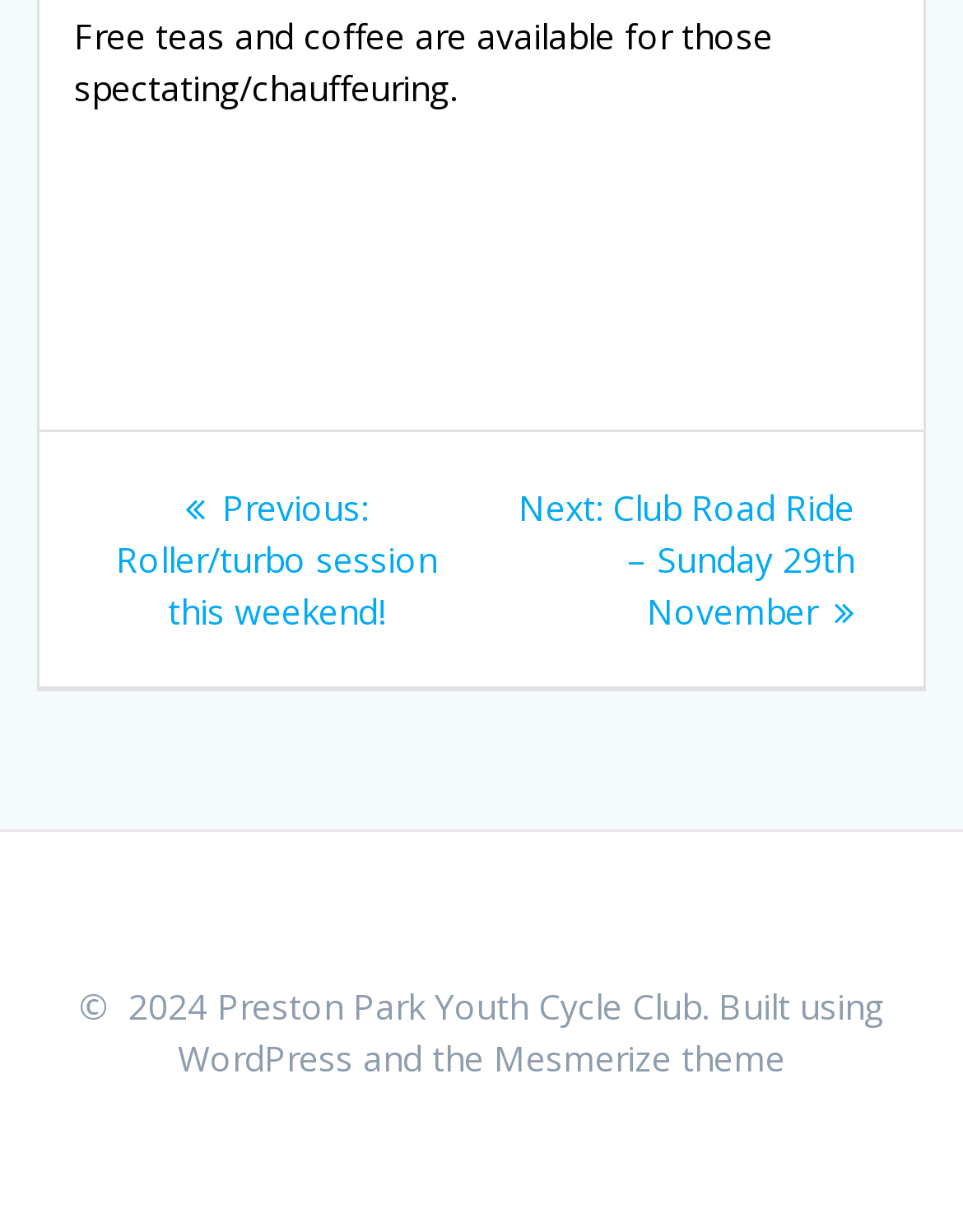Given the element description: "Mesmerize theme", predict the bounding box coordinates of this UI element. The coordinates must be four float numbers between 0 and 1, given as [left, top, right, bottom].

[0.513, 0.84, 0.815, 0.878]